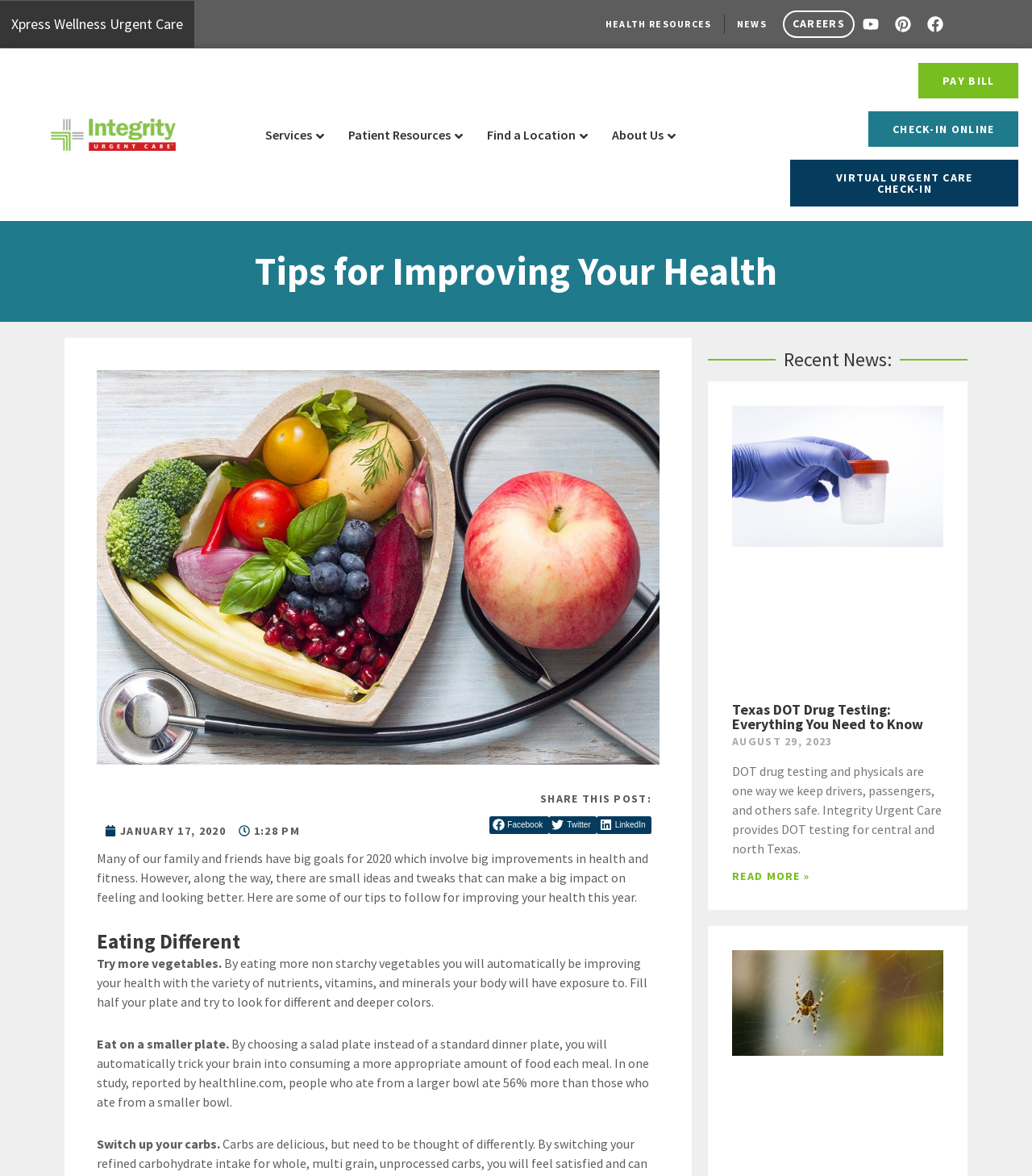Determine the bounding box coordinates of the clickable area required to perform the following instruction: "Share this post on Facebook". The coordinates should be represented as four float numbers between 0 and 1: [left, top, right, bottom].

[0.474, 0.694, 0.532, 0.709]